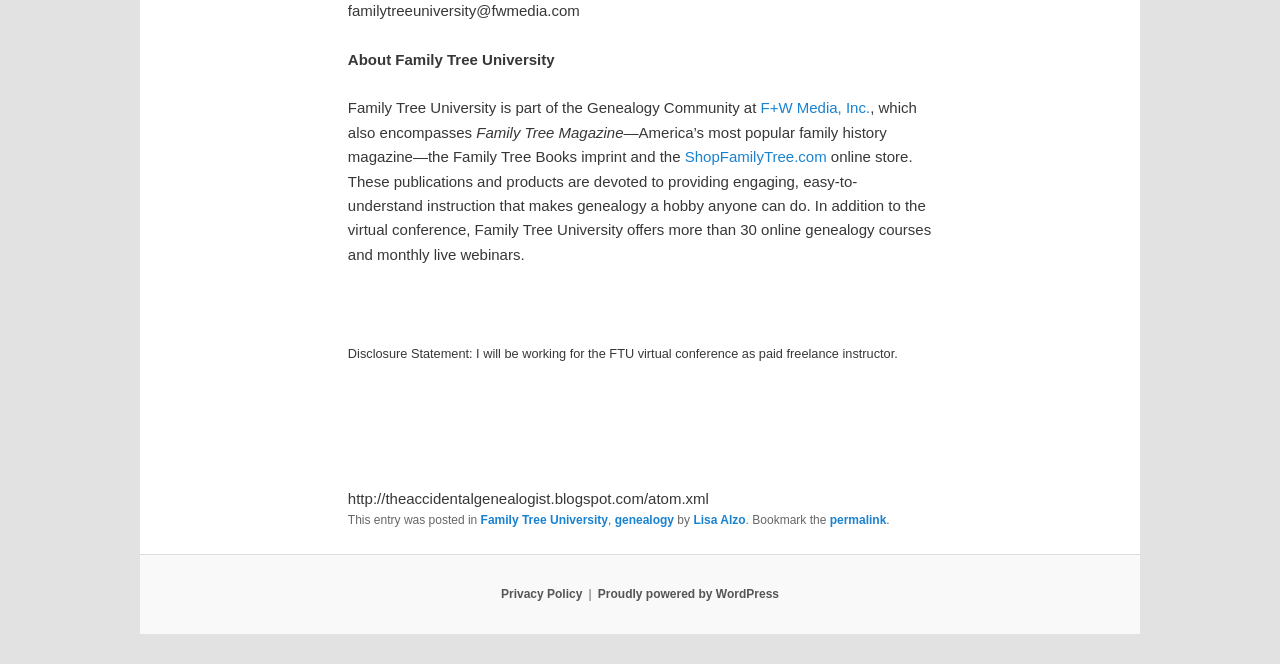Determine the bounding box coordinates of the section I need to click to execute the following instruction: "check Privacy Policy". Provide the coordinates as four float numbers between 0 and 1, i.e., [left, top, right, bottom].

[0.391, 0.884, 0.455, 0.905]